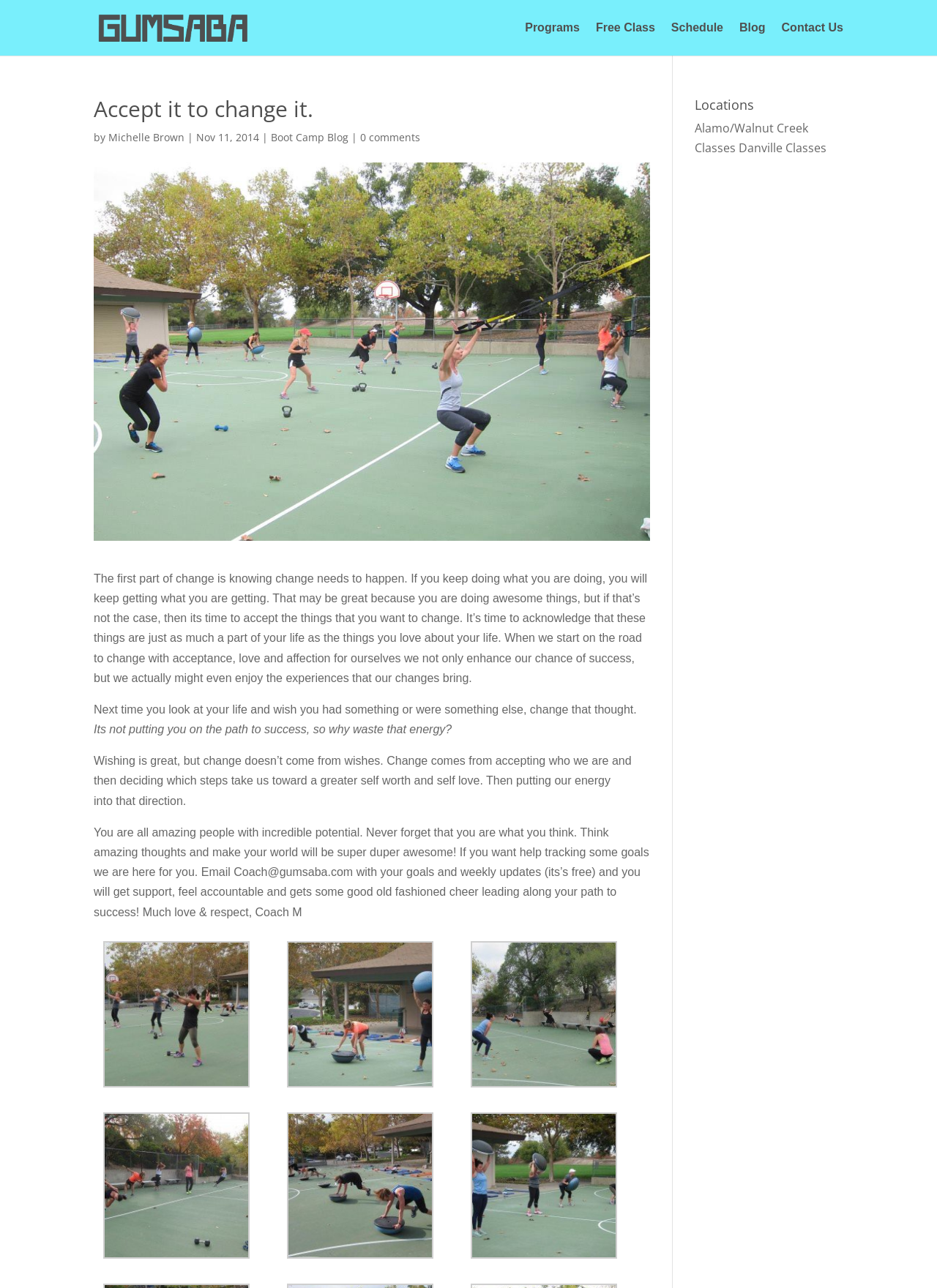Give a one-word or short phrase answer to this question: 
How many locations are listed on the webpage?

2